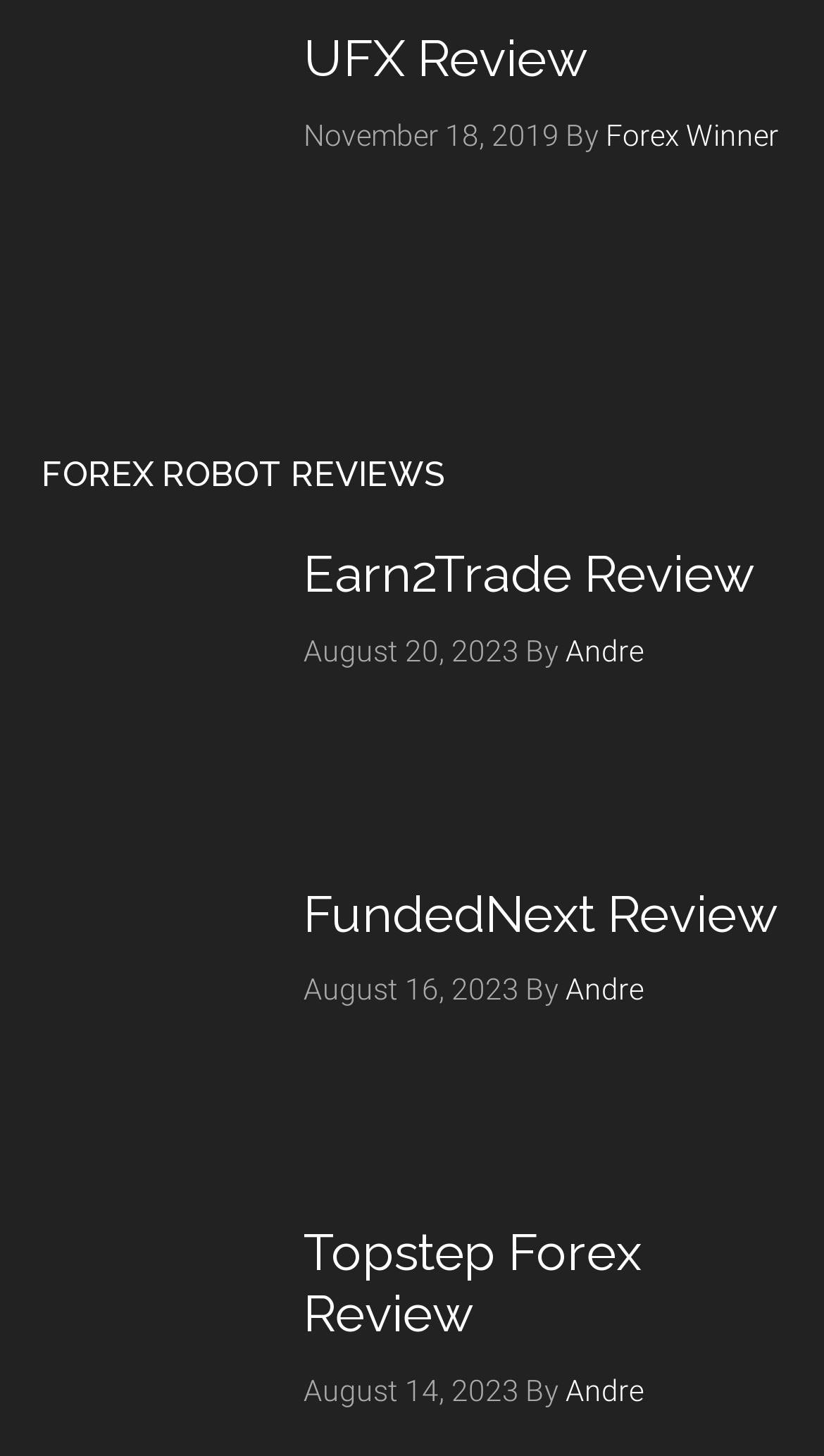Locate the bounding box coordinates of the element that should be clicked to execute the following instruction: "Read UFX Review".

[0.05, 0.02, 0.95, 0.21]